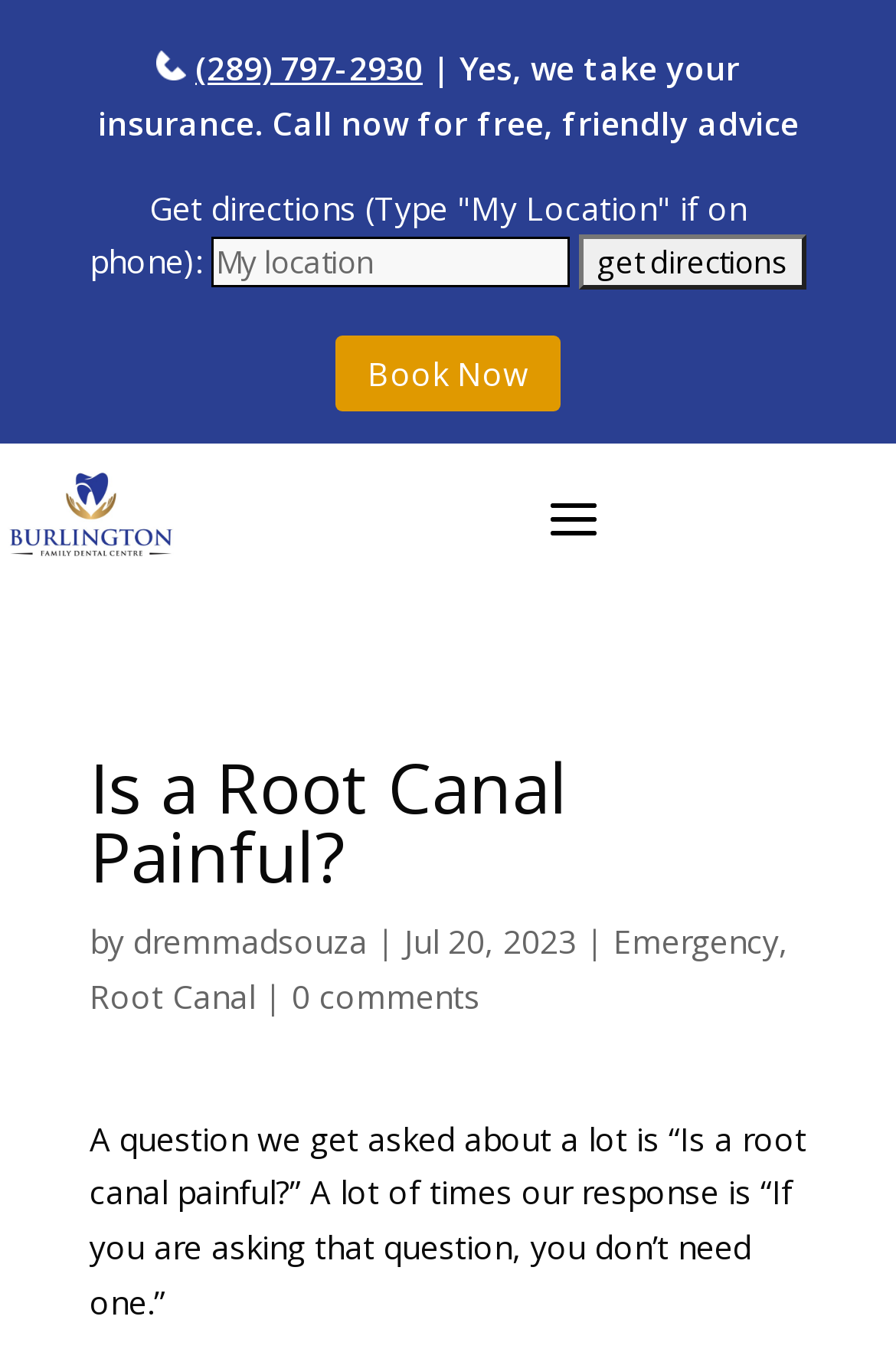Please determine the main heading text of this webpage.

Is a Root Canal Painful?